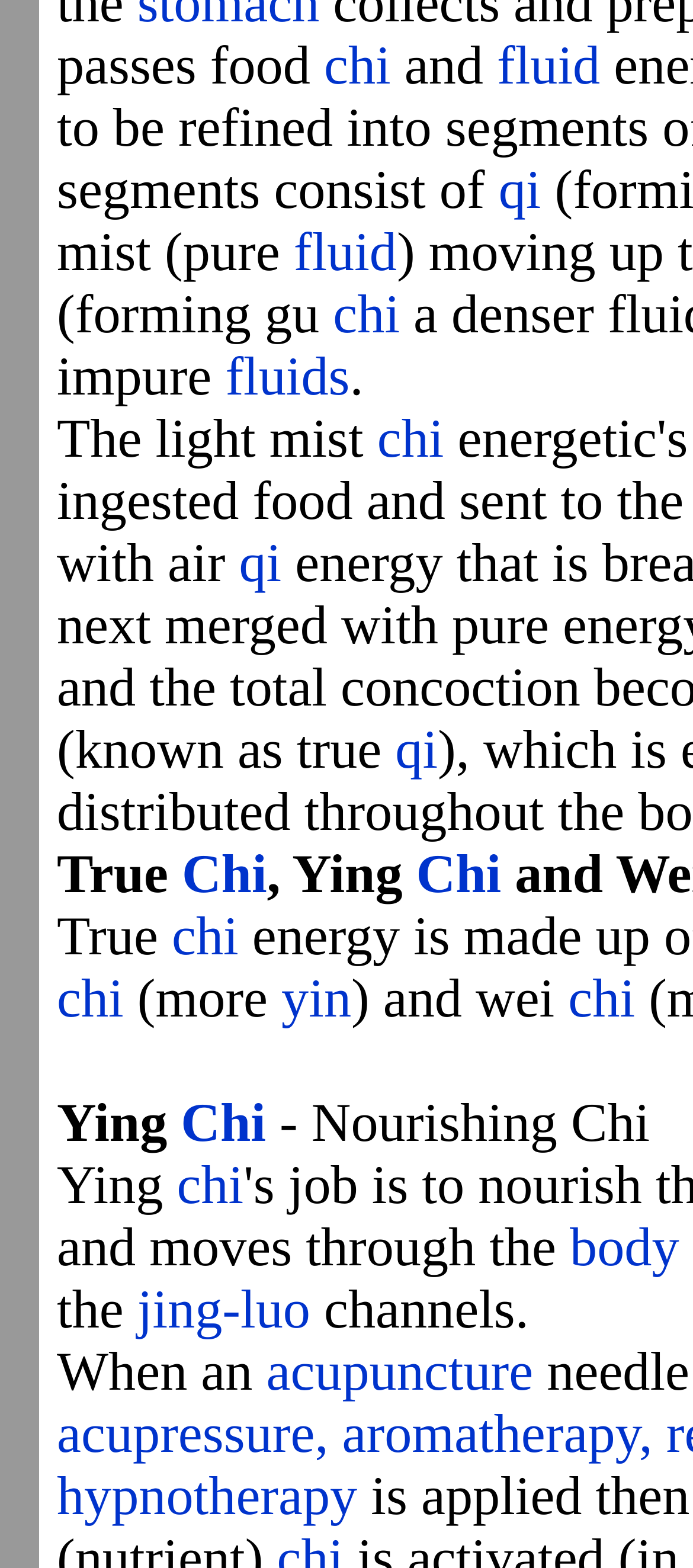What is the purpose of acupuncture and acupressure?
Please answer using one word or phrase, based on the screenshot.

Healing